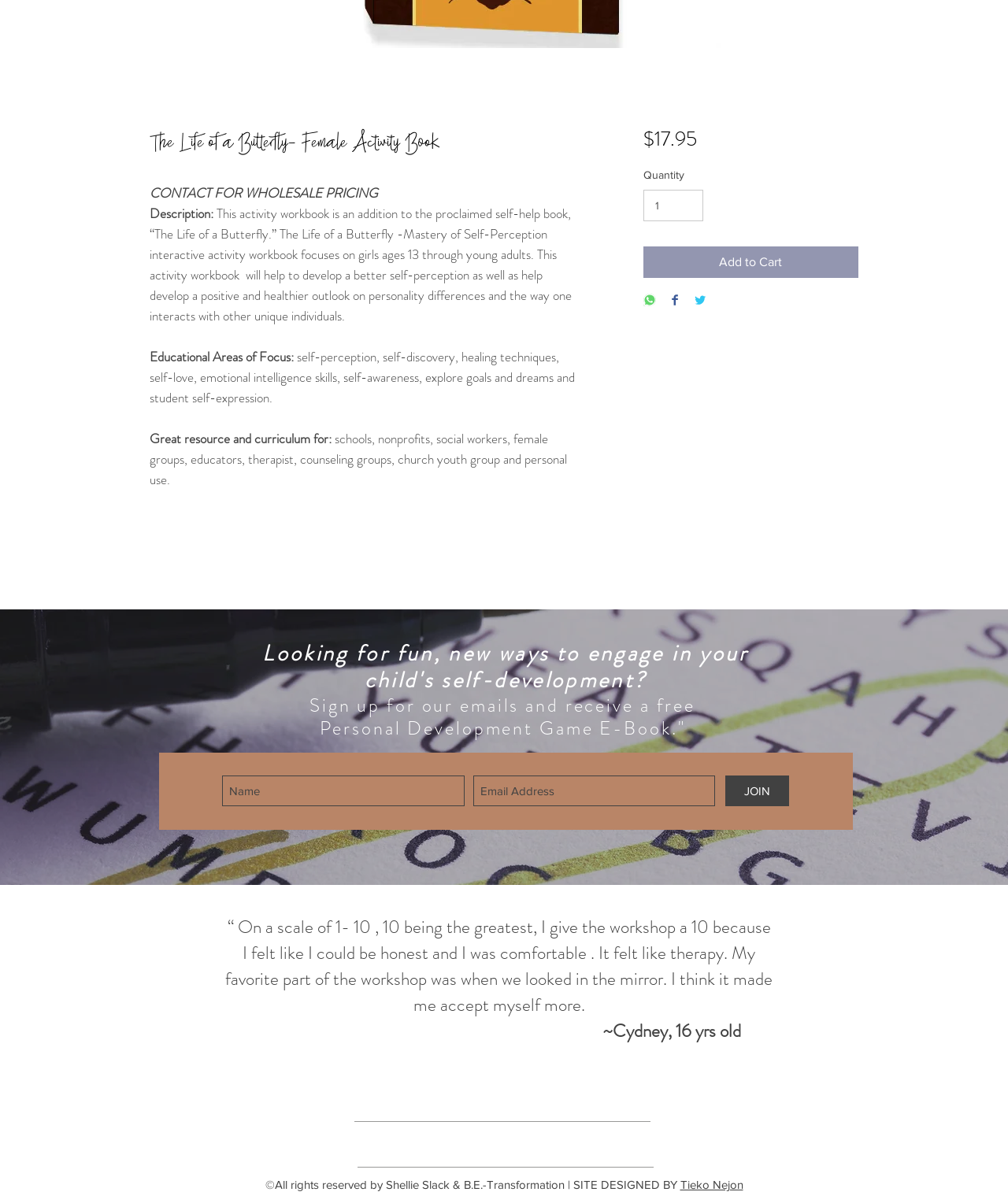Using the element description provided, determine the bounding box coordinates in the format (top-left x, top-left y, bottom-right x, bottom-right y). Ensure that all values are floating point numbers between 0 and 1. Element description: Ask me

None